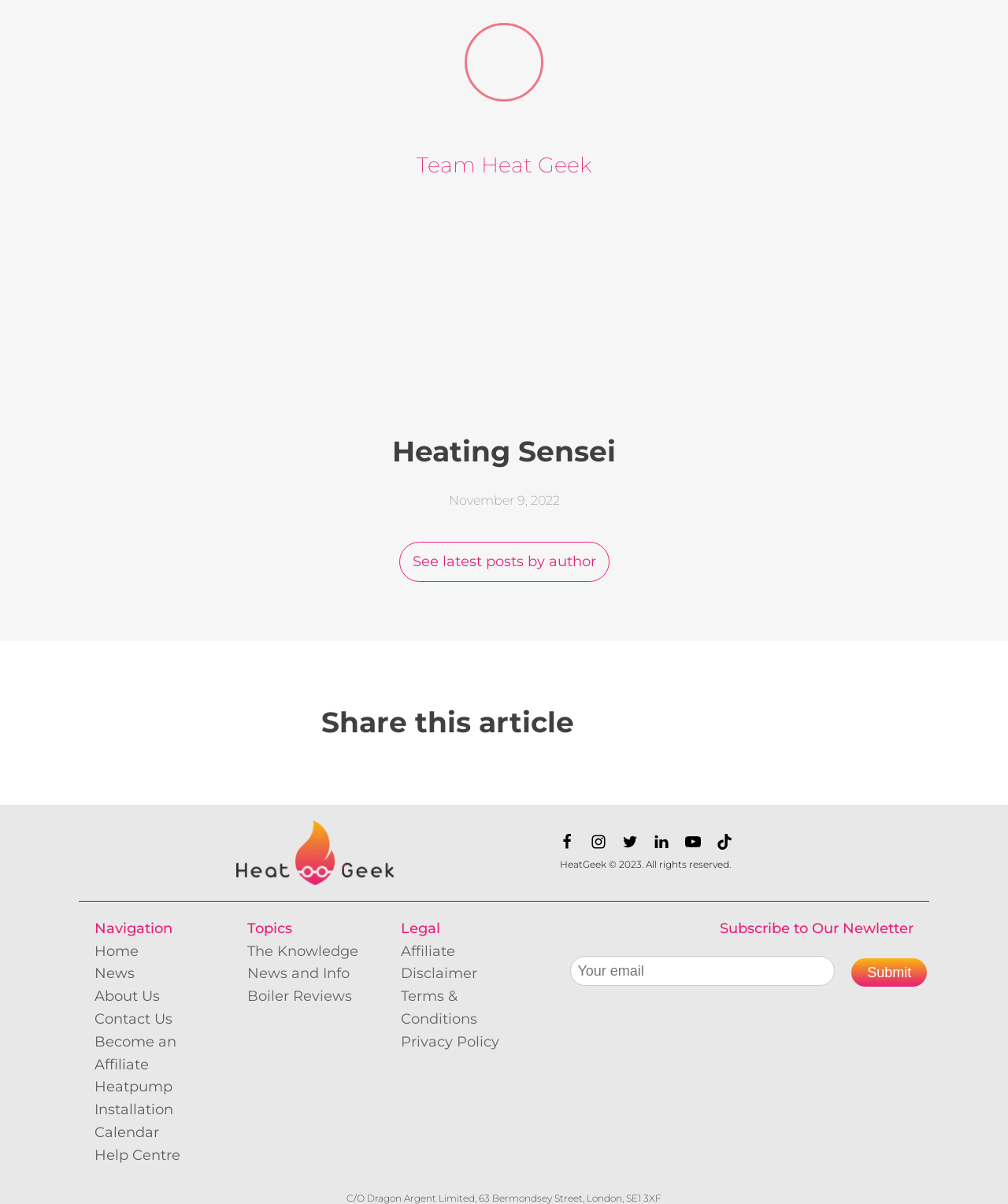Show the bounding box coordinates for the HTML element described as: "Facebook".

[0.547, 0.694, 0.578, 0.709]